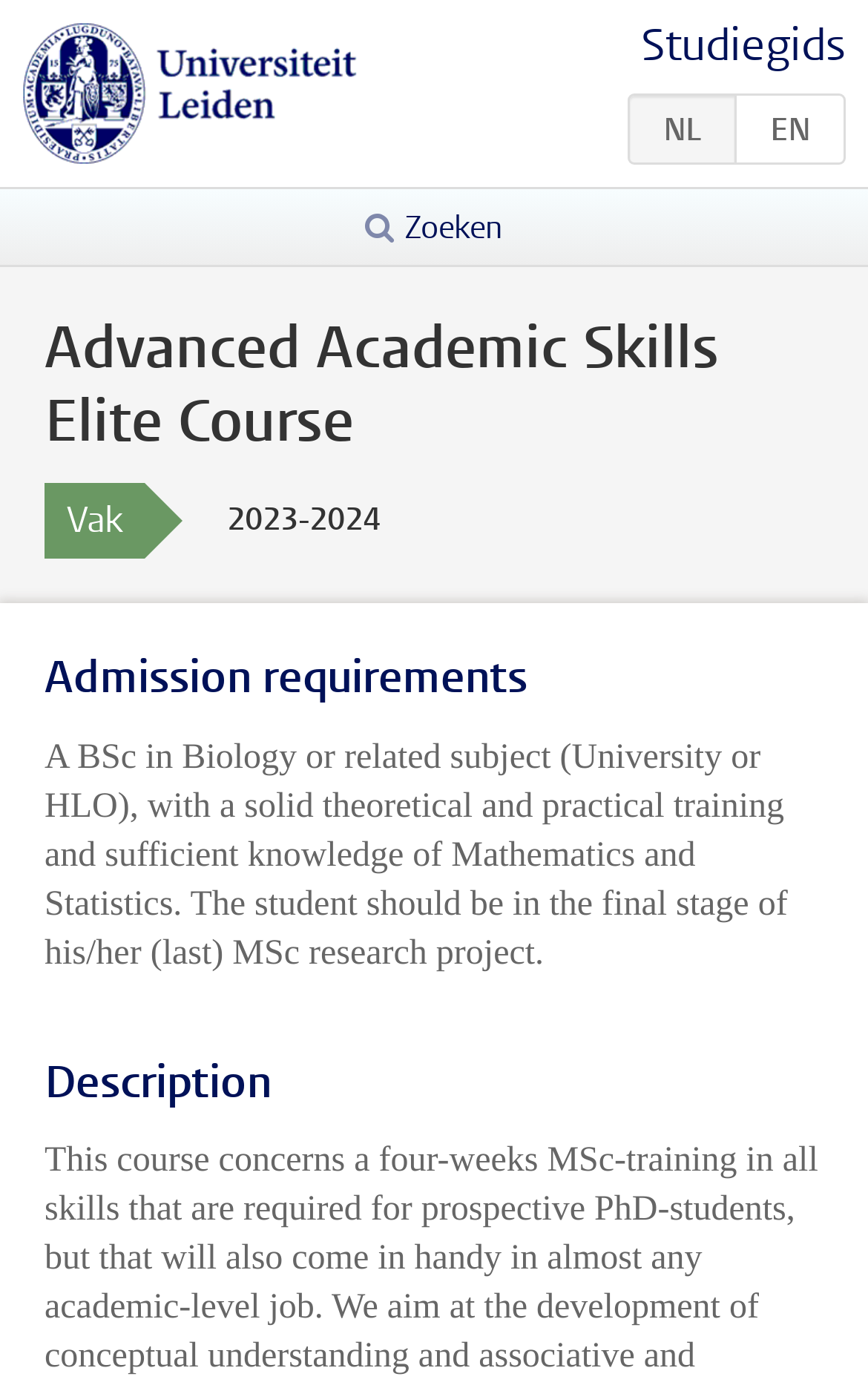Please answer the following question as detailed as possible based on the image: 
What is the language of the webpage?

The language of the webpage is Dutch because the abbreviation 'Nederlands' is present, and the text 'NL' is displayed next to it, indicating that the webpage is currently in Dutch.